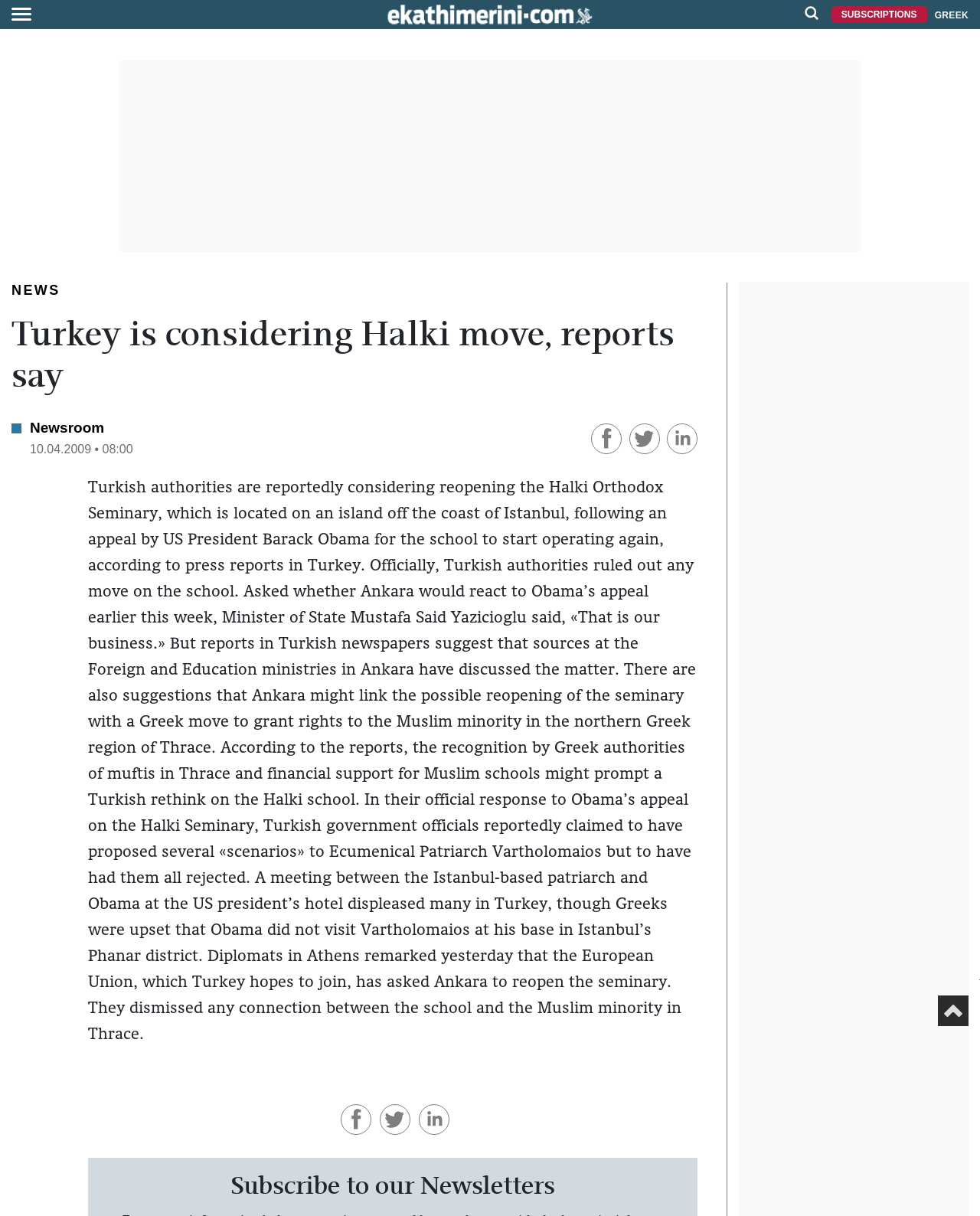Find the bounding box coordinates of the element I should click to carry out the following instruction: "Go back to top".

[0.961, 0.825, 0.984, 0.835]